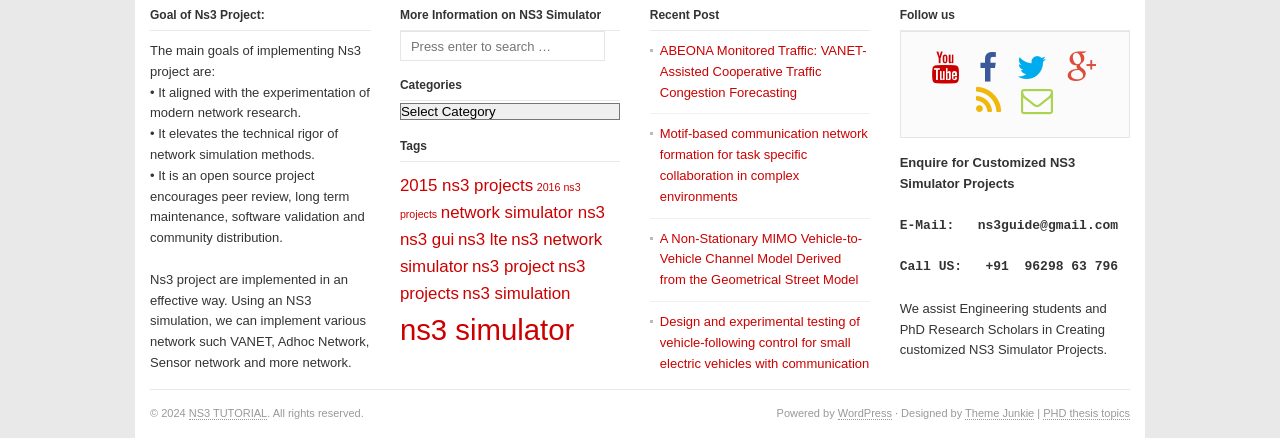Identify the bounding box coordinates for the UI element described as follows: M.Tech Projects in Communication Engineering. Use the format (top-left x, top-left y, bottom-right x, bottom-right y) and ensure all values are floating point numbers between 0 and 1.

[0.656, 0.235, 0.828, 0.317]